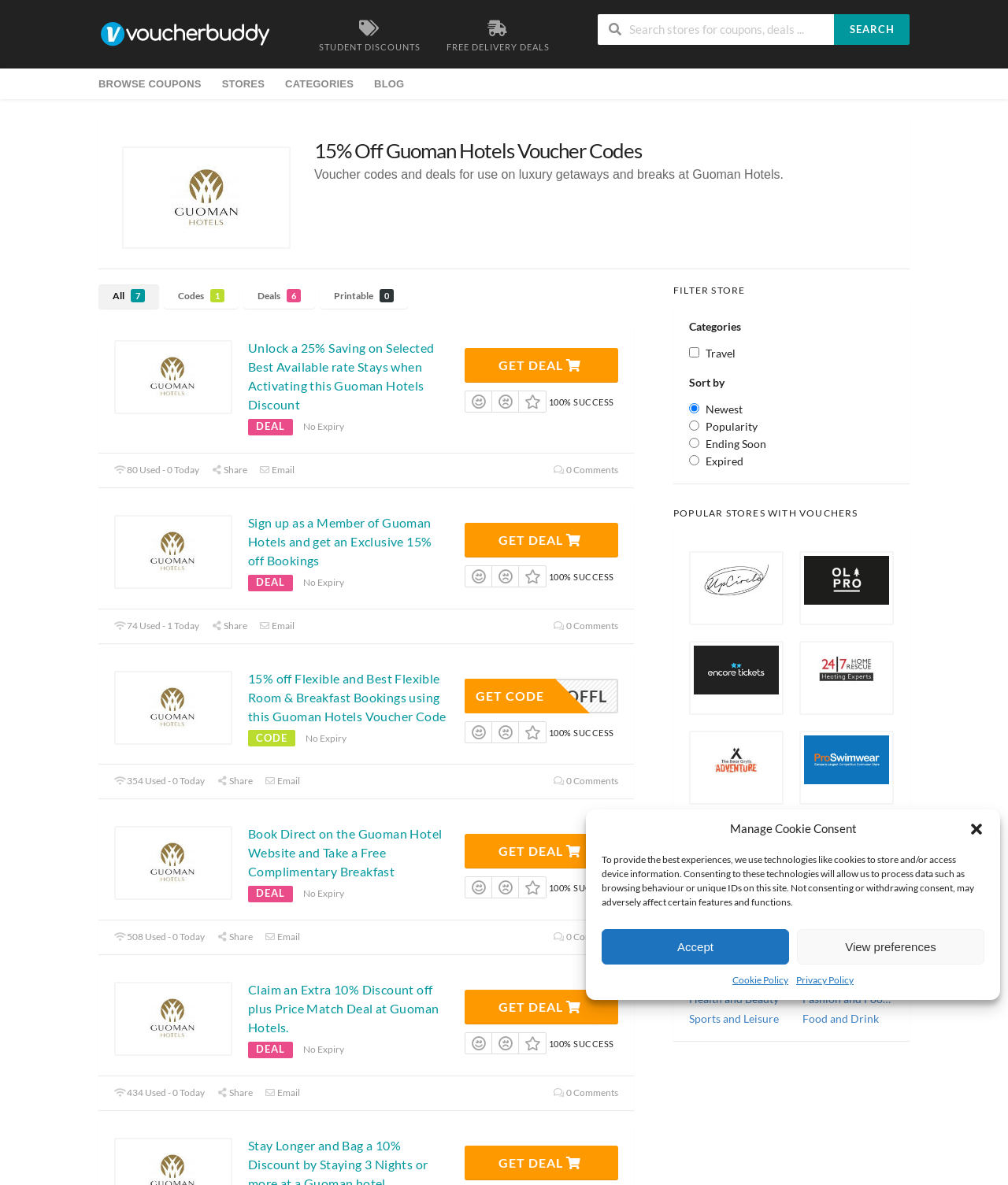How many voucher codes are available?
Examine the image and give a concise answer in one word or a short phrase.

7